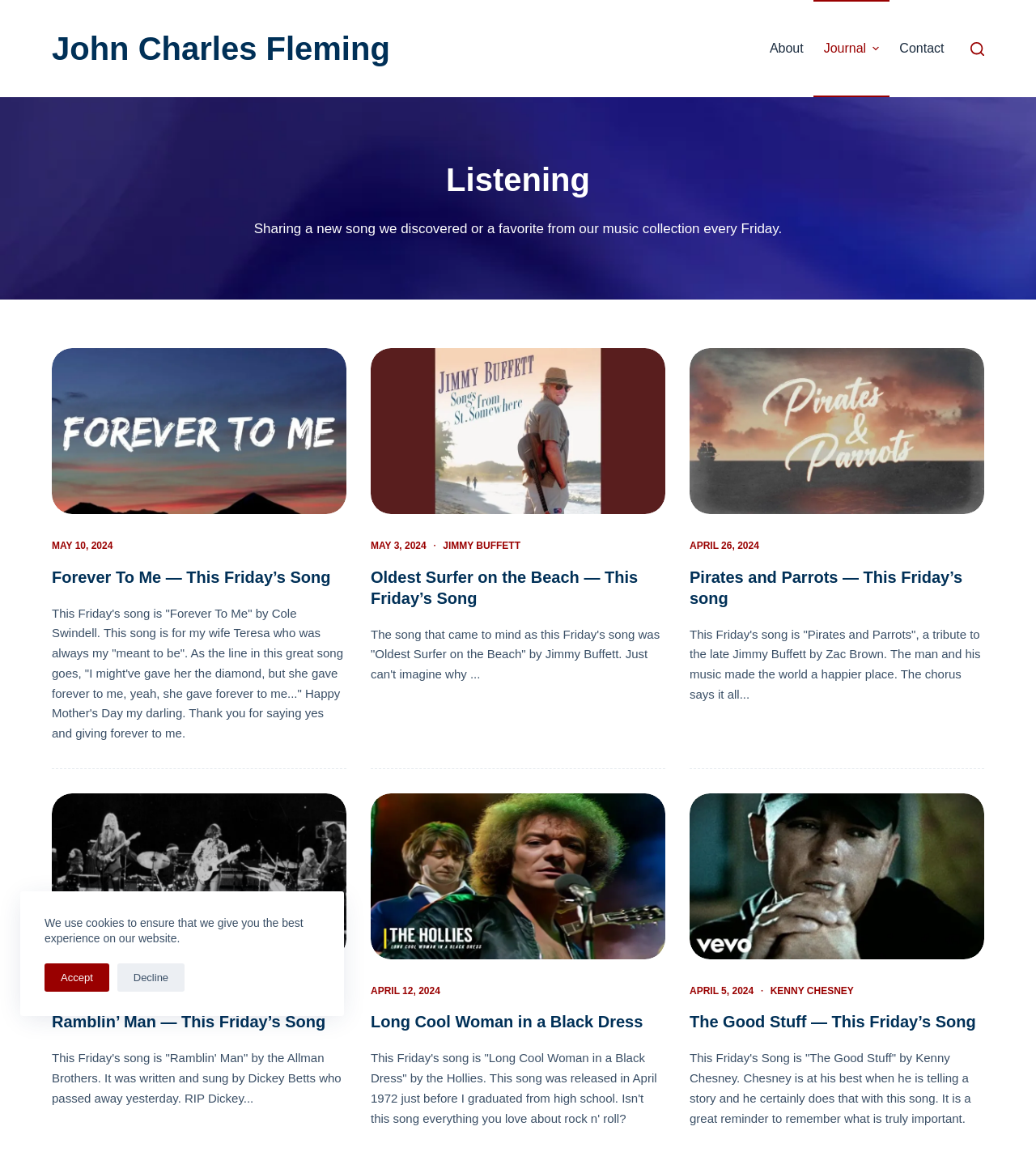Construct a comprehensive description capturing every detail on the webpage.

The webpage is a music blog called "Listening" by John Charles Fleming. At the top, there is a navigation menu with links to "About", "Journal", and "Contact". Below the navigation menu, there is a search button. 

The main content of the webpage is divided into three columns. Each column contains a series of articles, each with a heading, a link, an image, a time stamp, and a brief description of a song. The songs are shared every Friday, and the articles are arranged in reverse chronological order, with the most recent one at the top.

In the first column, there are four articles. The top article is about the song "Forever To Me" by Cole Swindell, shared on May 10, 2024. Below it is an article about the song "Oldest Surfer on the Beach" by Jimmy Buffett, shared on May 3, 2024. The third article is about the song "Pirates and Parrots" by Zac Brown, shared on April 26, 2024. The fourth article is about the song "Ramblin’ Man" by the Allman Brothers, shared on April 19, 2024.

In the second column, there are three articles. The top article is about the song "Oldest Surfer on the Beach" by Jimmy Buffett, shared on May 3, 2024. Below it is an article about the song "Pirates and Parrots" by Zac Brown, shared on April 26, 2024. The third article is about the song "Long Cool Woman in a Black Dress" by the Hollies, shared on April 12, 2024.

In the third column, there are two articles. The top article is about the song "Pirates and Parrots" by Zac Brown, shared on April 26, 2024. Below it is an article about the song "The Good Stuff" by Kenny Chesney, shared on April 5, 2024.

At the bottom of the webpage, there is a cookie consent notification with "Accept" and "Decline" buttons.